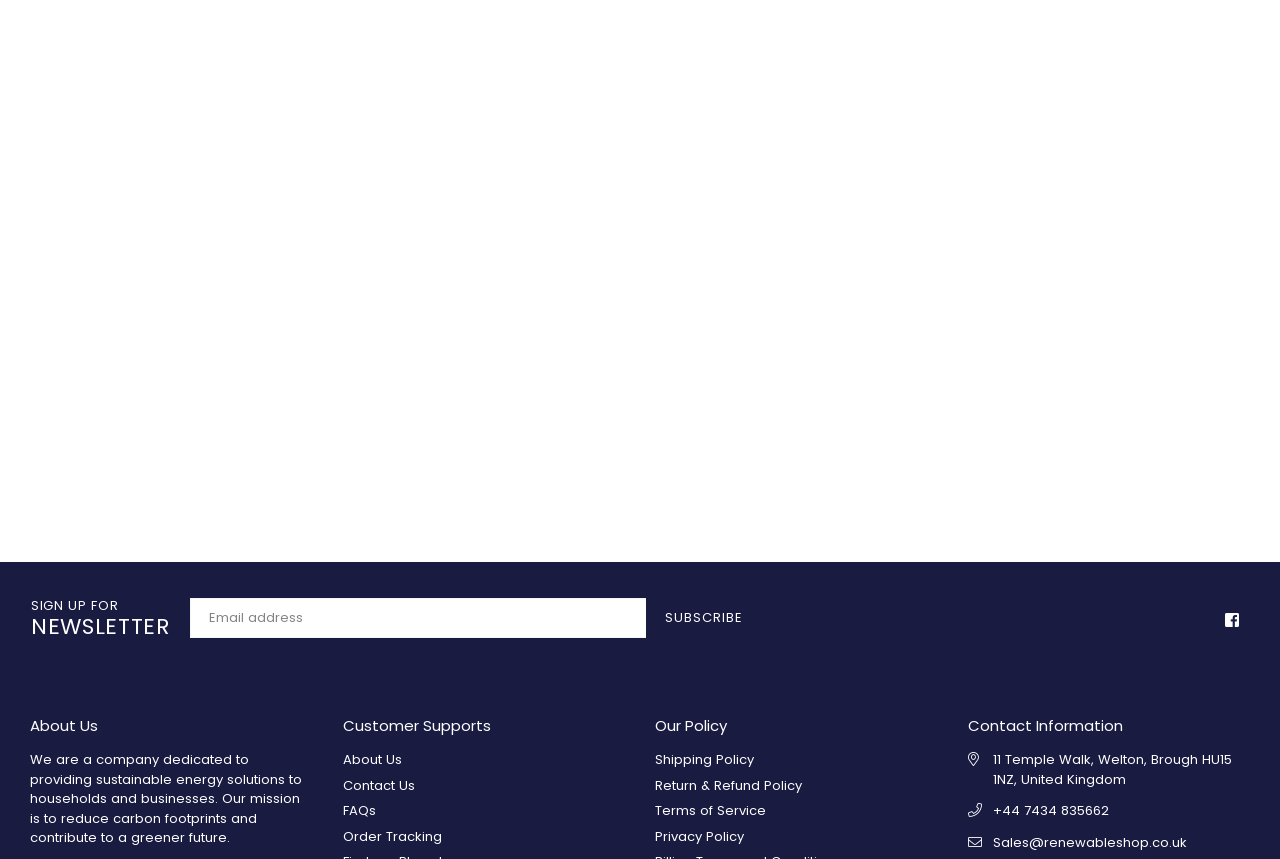Pinpoint the bounding box coordinates of the element that must be clicked to accomplish the following instruction: "Select an option". The coordinates should be in the format of four float numbers between 0 and 1, i.e., [left, top, right, bottom].

[0.0, 0.146, 0.195, 0.602]